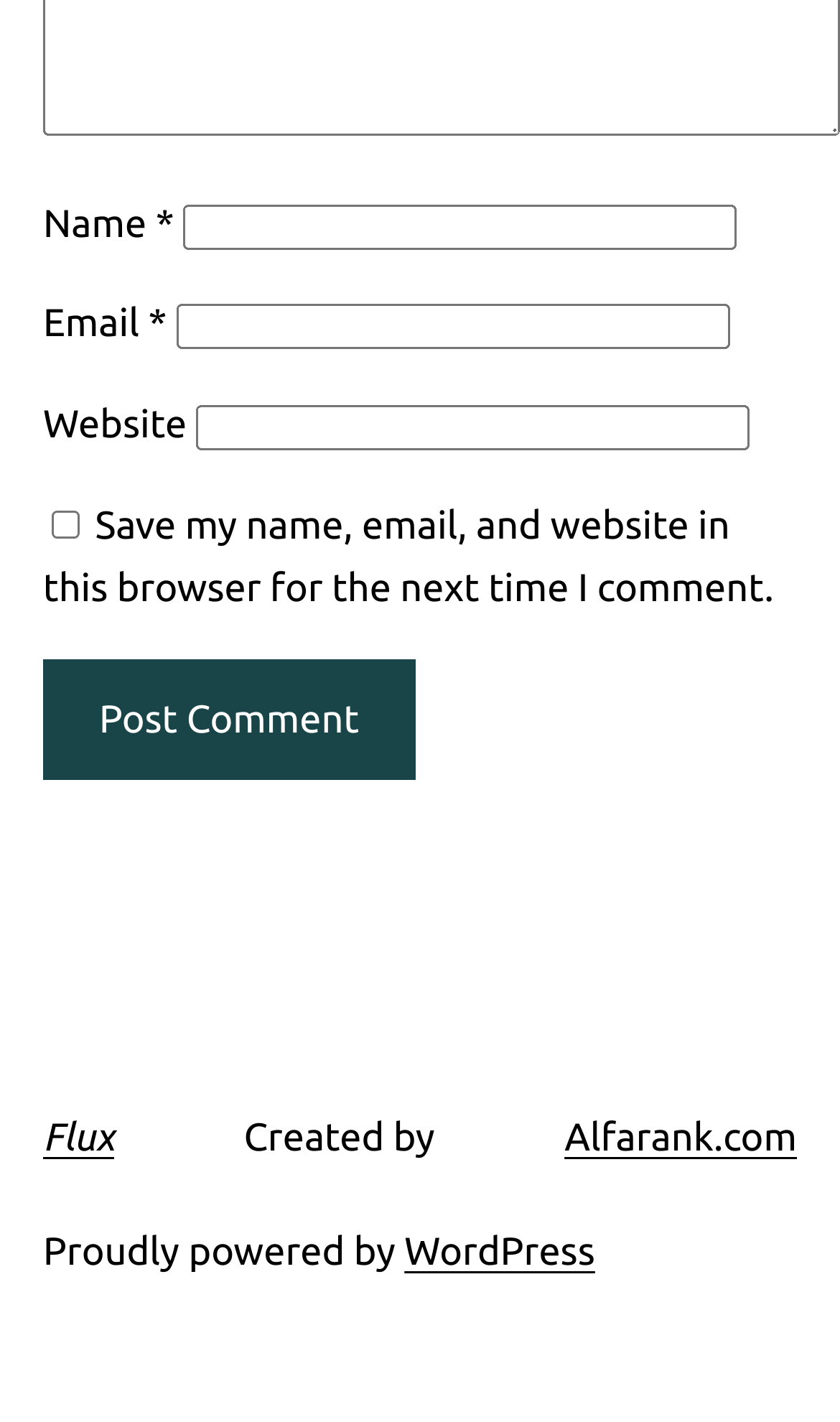Please provide the bounding box coordinates for the element that needs to be clicked to perform the following instruction: "view blog posts in Travel category". The coordinates should be given as four float numbers between 0 and 1, i.e., [left, top, right, bottom].

None